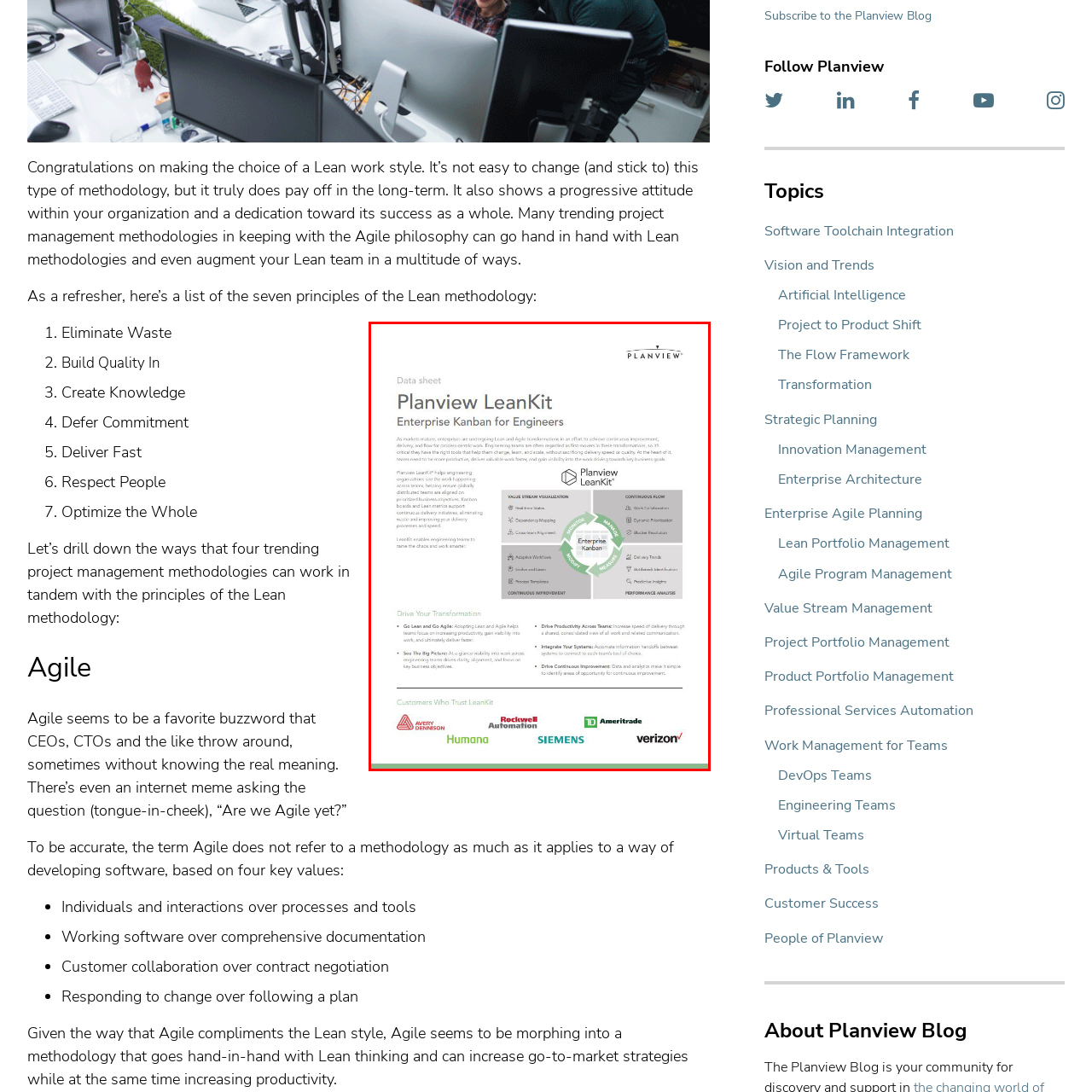View the part of the image marked by the red boundary and provide a one-word or short phrase answer to this question: 
What companies are mentioned as trusting LeanKit?

Avery Dennison and Siemens